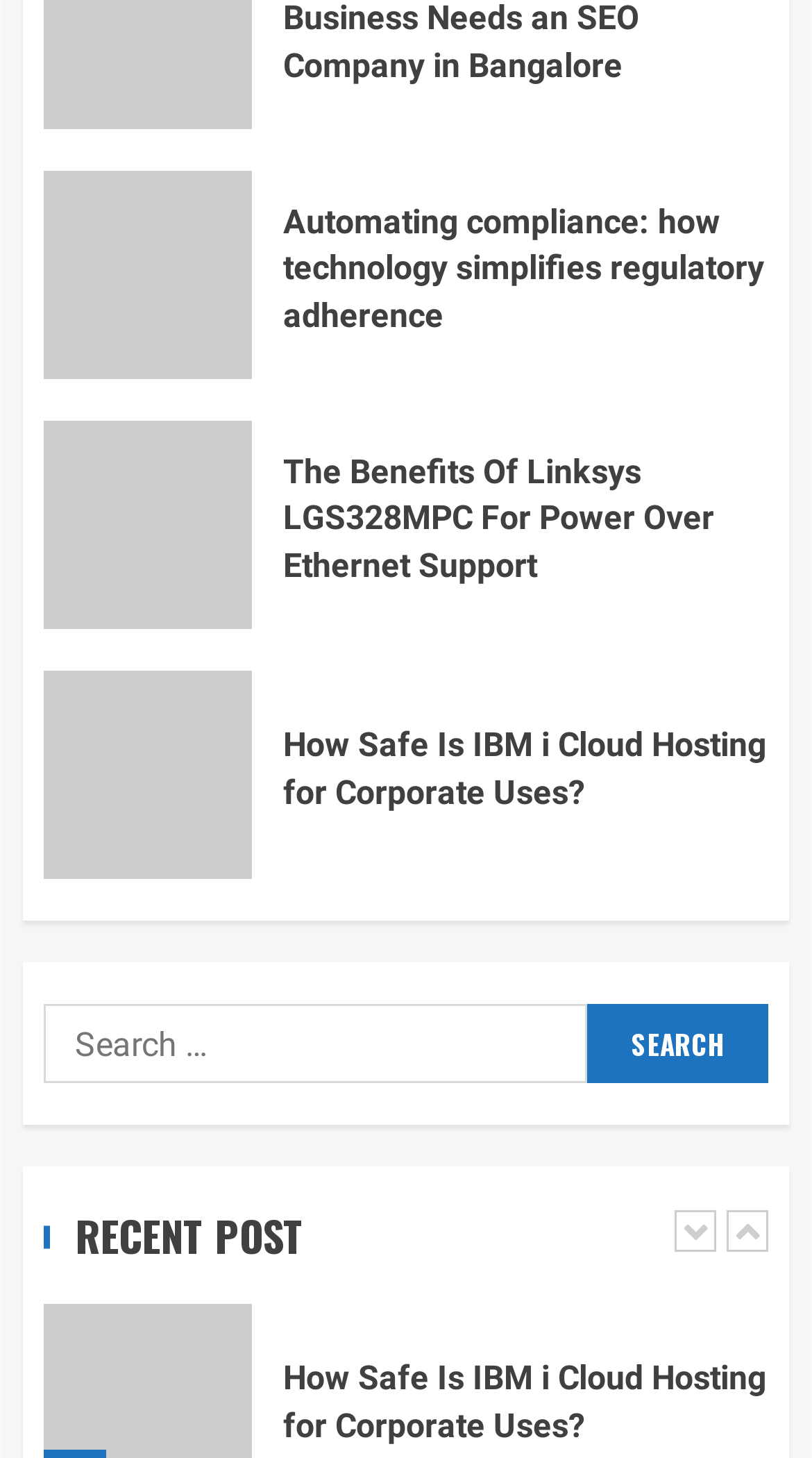What is the topic of the first recent post?
Look at the image and answer the question using a single word or phrase.

Compliance technology